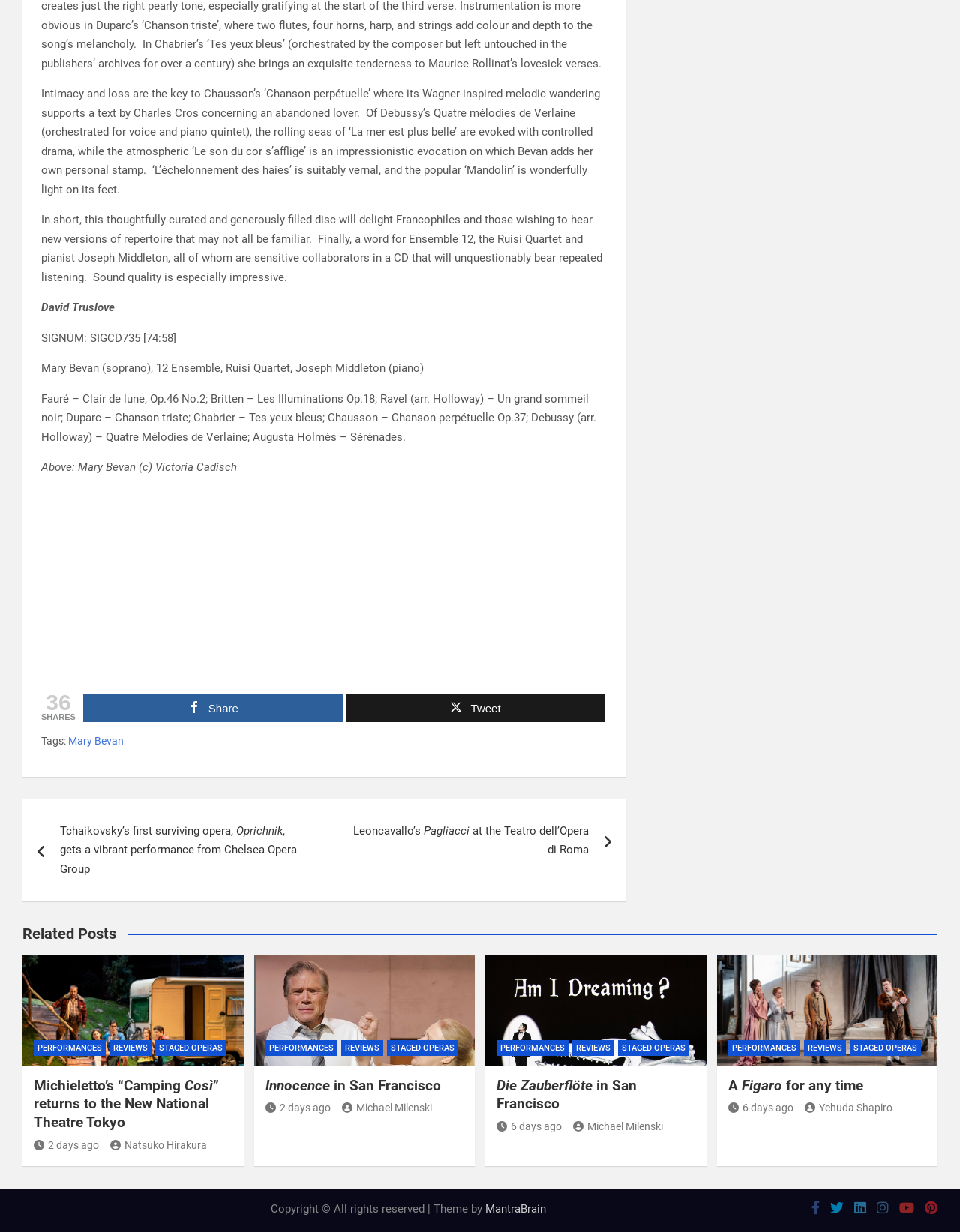Determine the bounding box for the HTML element described here: "Die Zauberflöte in San Francisco". The coordinates should be given as [left, top, right, bottom] with each number being a float between 0 and 1.

[0.517, 0.874, 0.663, 0.903]